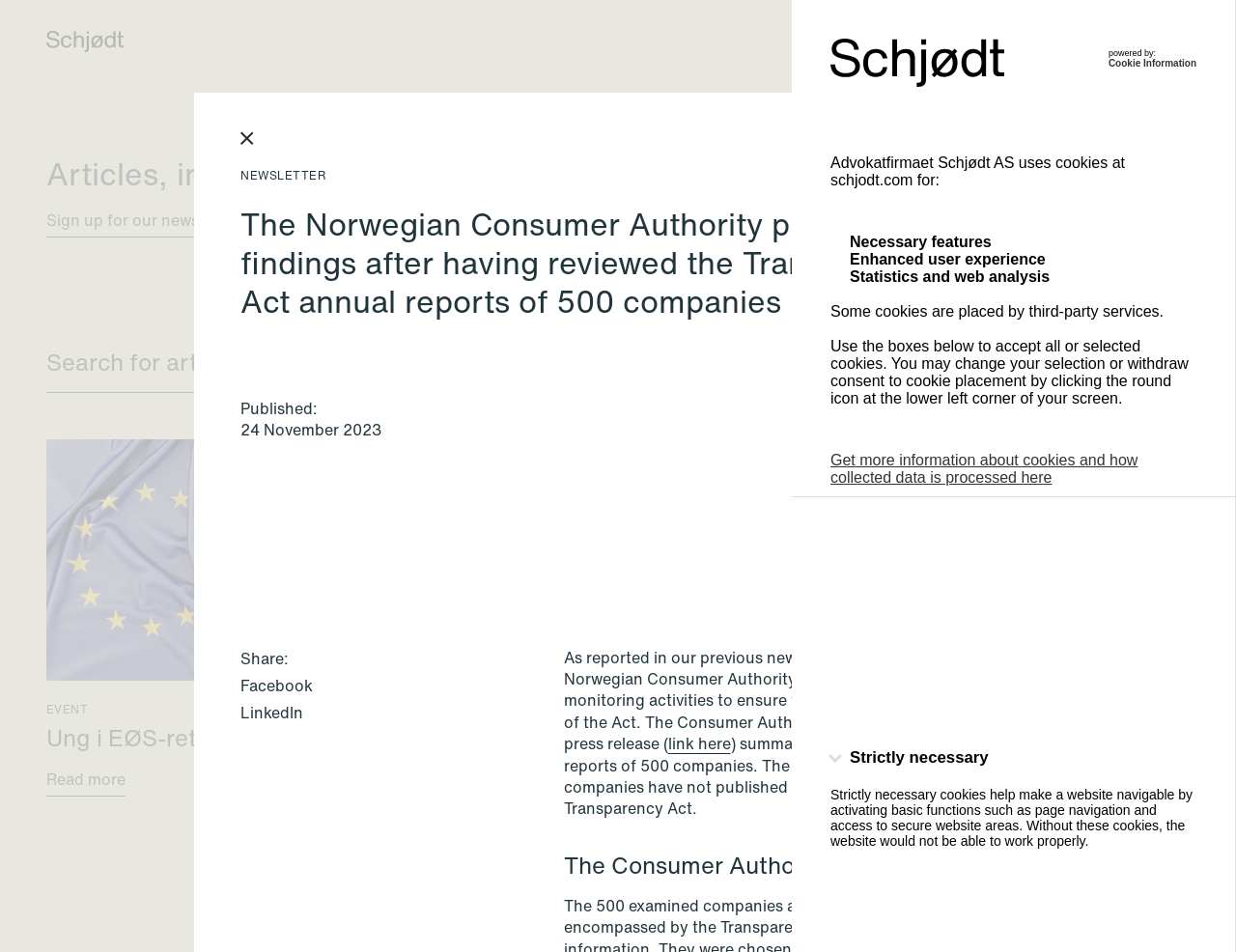Find the bounding box coordinates for the element that must be clicked to complete the instruction: "Read more about 'Ung i EØS-rett'". The coordinates should be four float numbers between 0 and 1, indicated as [left, top, right, bottom].

[0.038, 0.461, 0.333, 0.831]